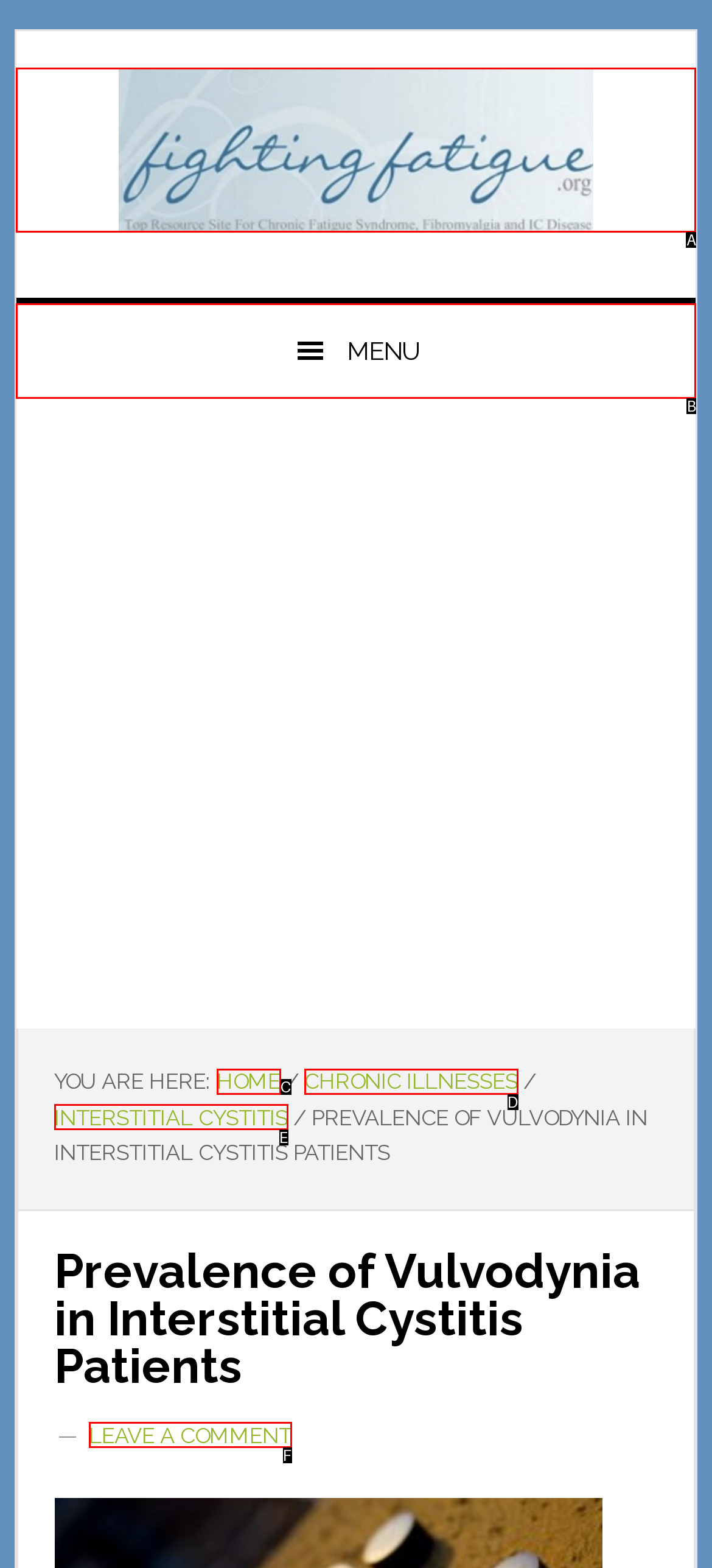Identify the option that corresponds to: Interstitial Cystitis
Respond with the corresponding letter from the choices provided.

E